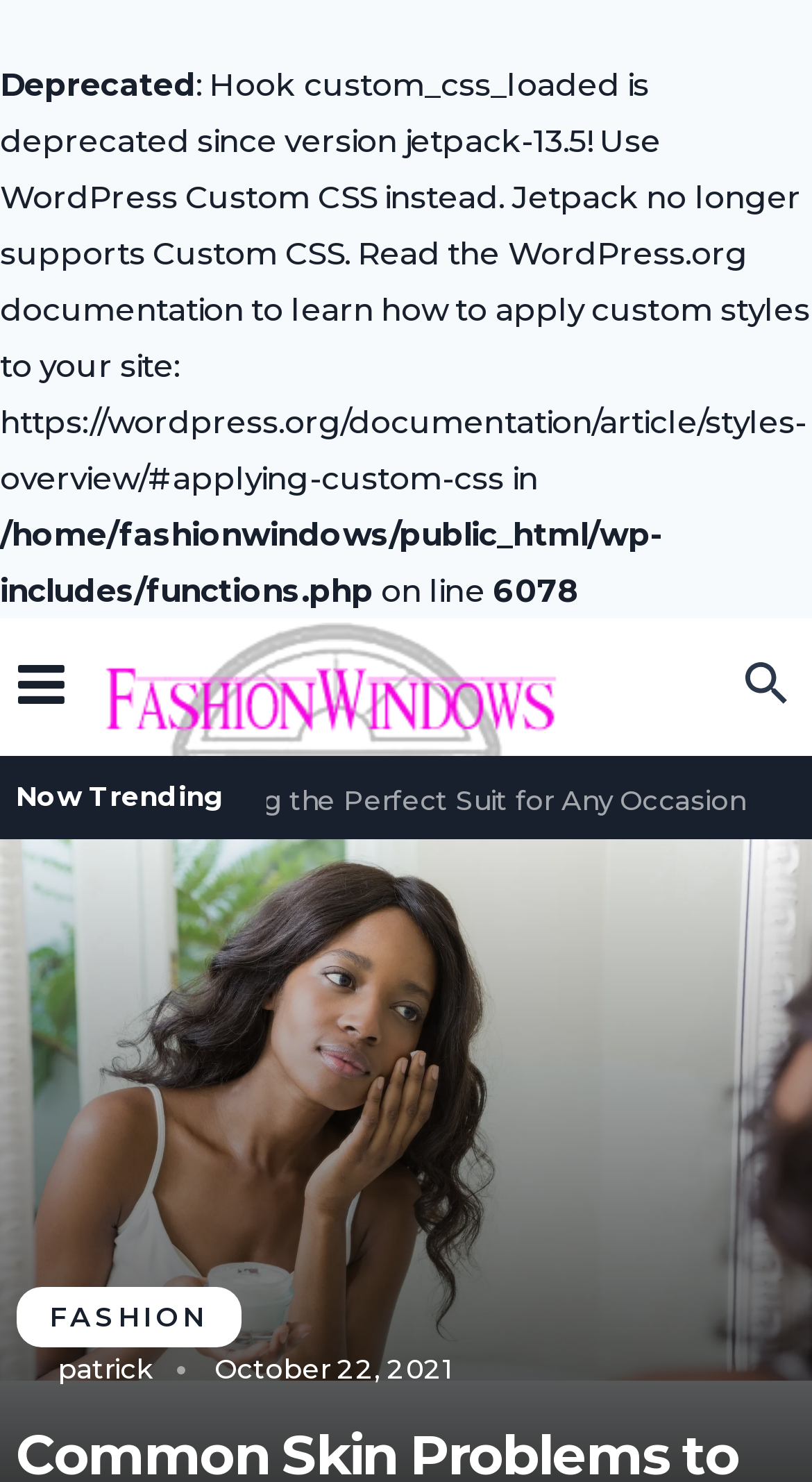Please analyze the image and give a detailed answer to the question:
What category is the article under?

I determined the answer by examining the link element with the text 'FASHION', which suggests that the article belongs to the FASHION category.